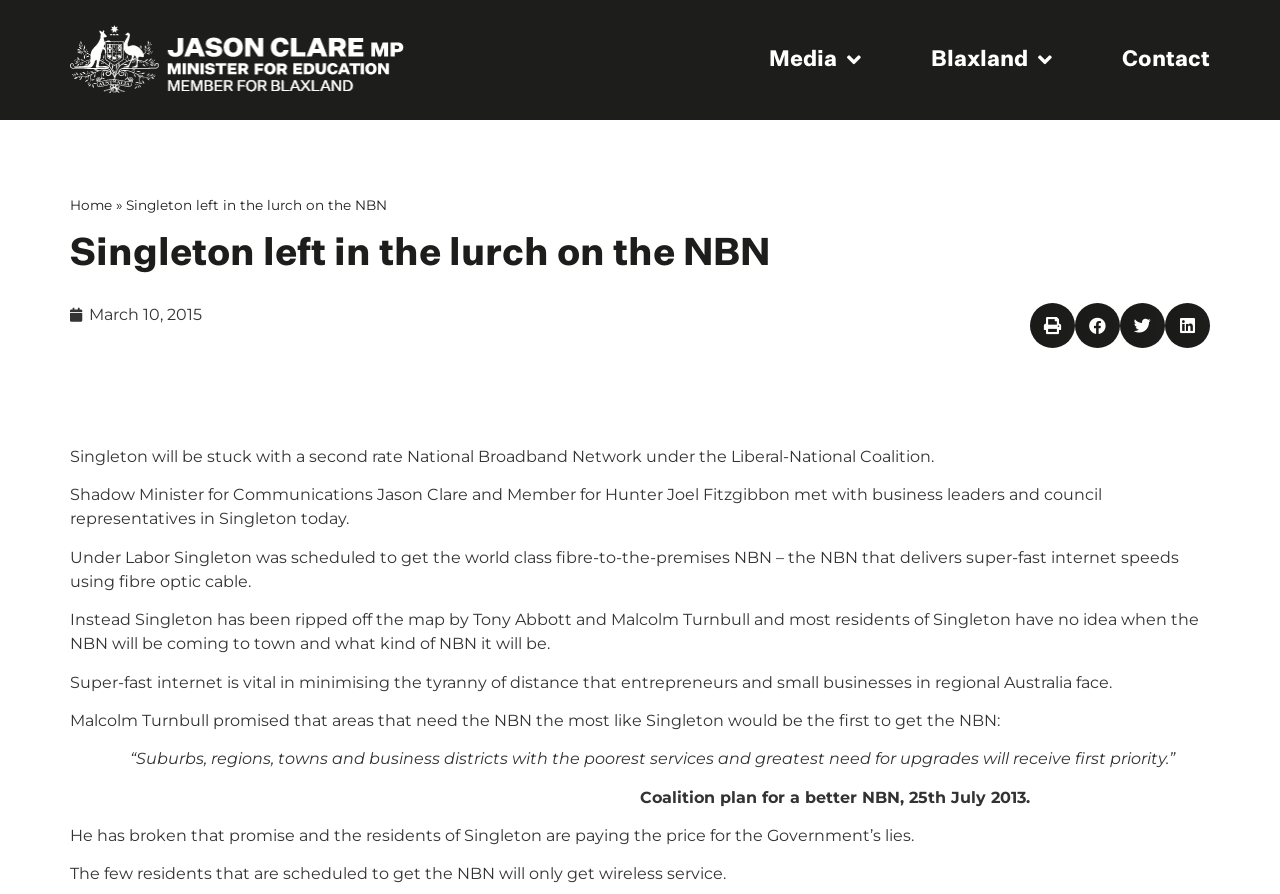Pinpoint the bounding box coordinates of the element you need to click to execute the following instruction: "Click the Contact link". The bounding box should be represented by four float numbers between 0 and 1, in the format [left, top, right, bottom].

[0.877, 0.054, 0.945, 0.08]